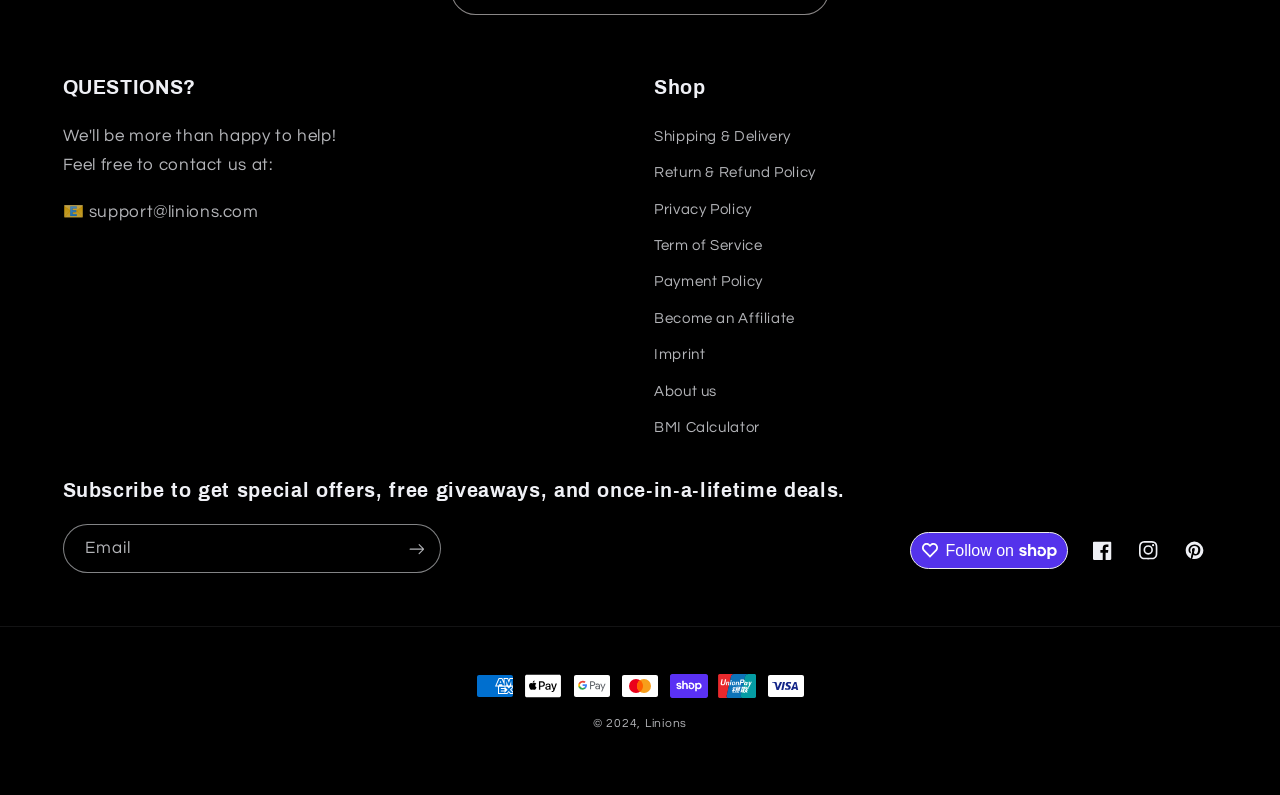Predict the bounding box for the UI component with the following description: "Pinterest".

[0.915, 0.663, 0.951, 0.721]